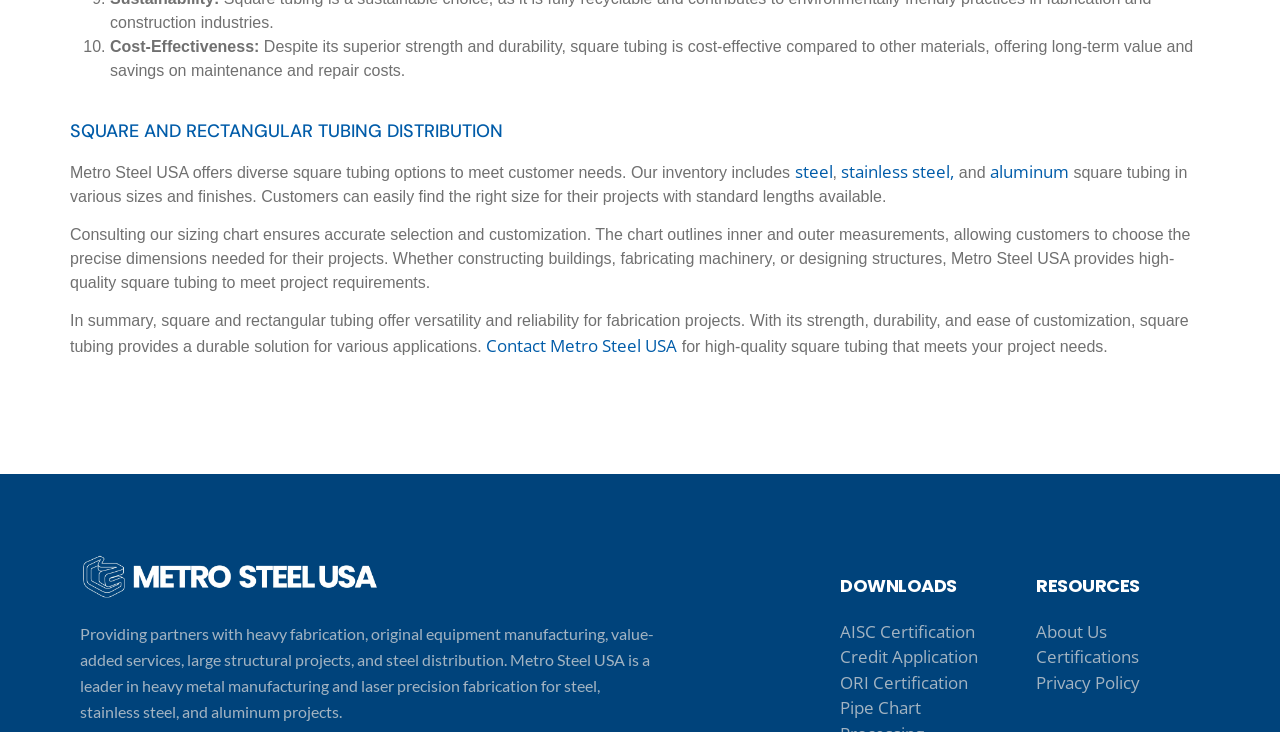Locate the bounding box coordinates of the element that should be clicked to execute the following instruction: "Click on the 'MetroSteelUSA Logo' link".

[0.062, 0.754, 0.297, 0.821]